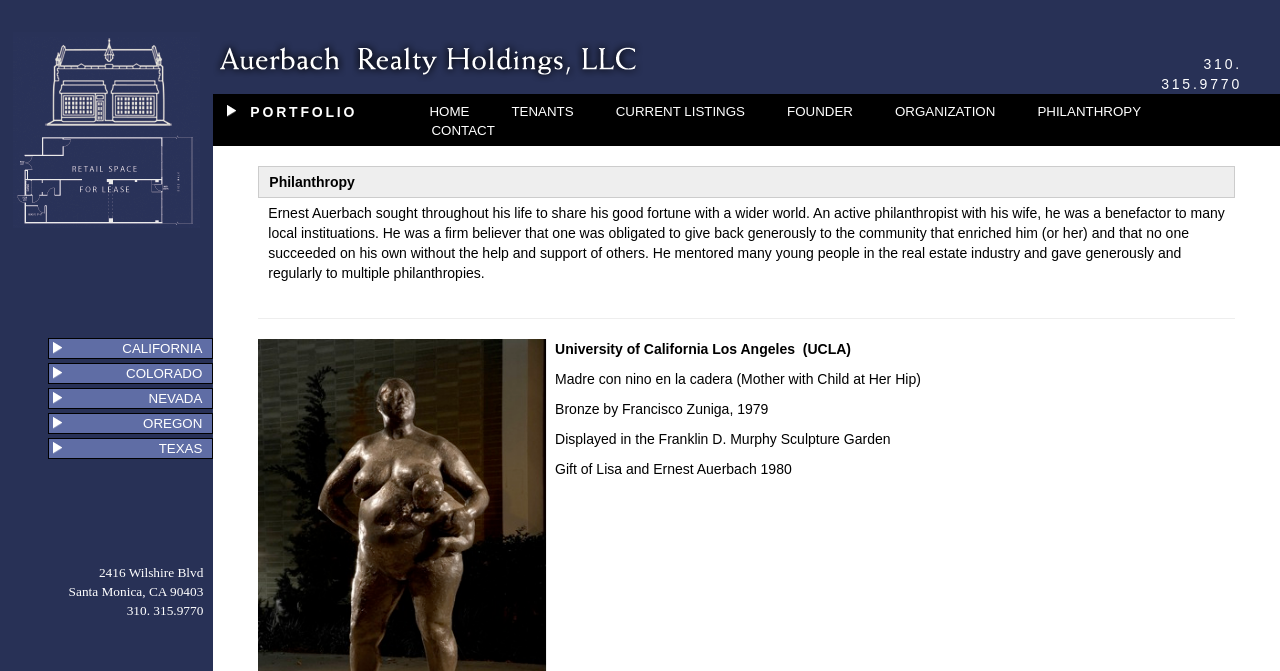Determine the bounding box coordinates for the area that needs to be clicked to fulfill this task: "Contact Auerbach Realty Holdings". The coordinates must be given as four float numbers between 0 and 1, i.e., [left, top, right, bottom].

[0.321, 0.18, 0.402, 0.209]